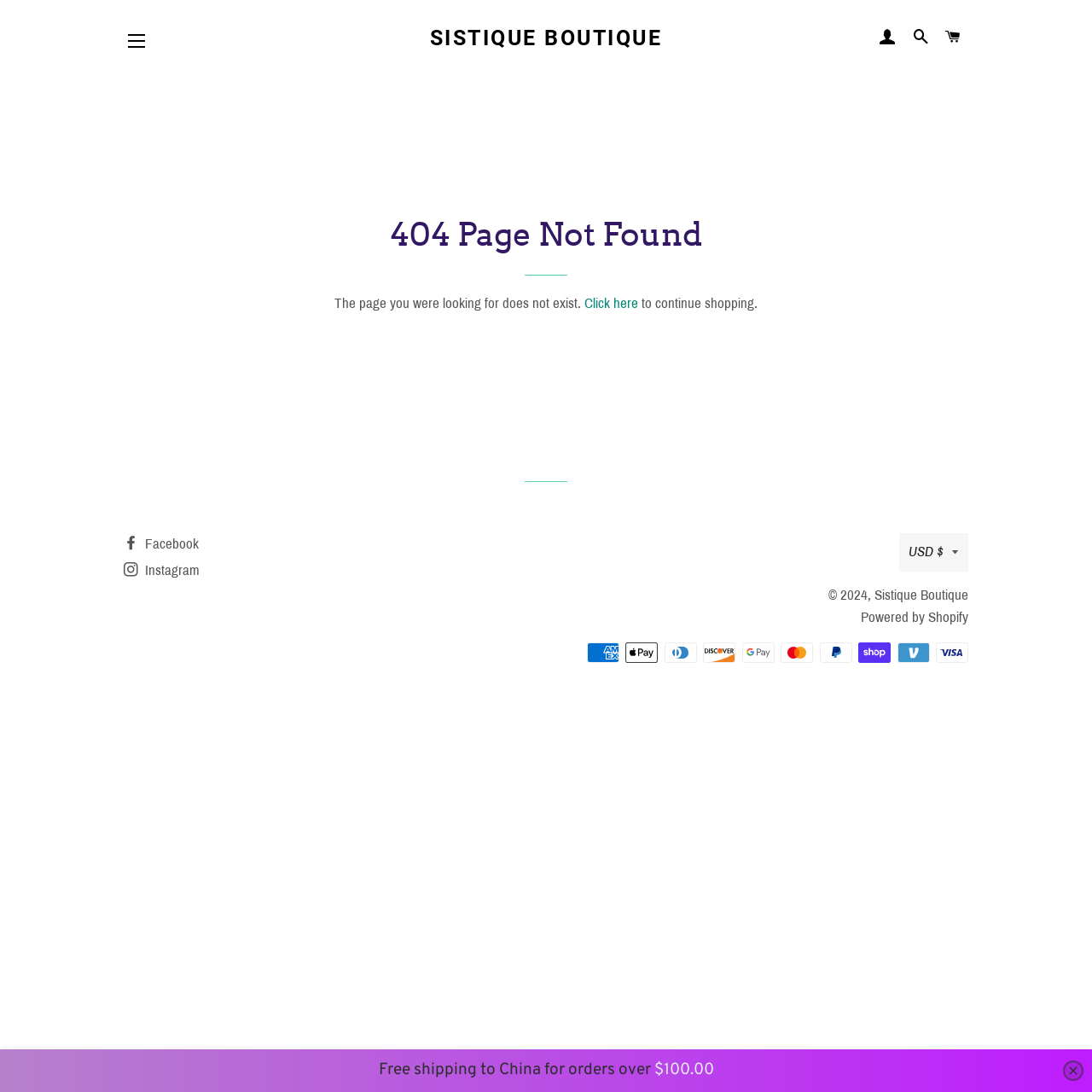Please identify the bounding box coordinates of the region to click in order to complete the task: "Click on Facebook". The coordinates must be four float numbers between 0 and 1, specified as [left, top, right, bottom].

[0.113, 0.491, 0.182, 0.506]